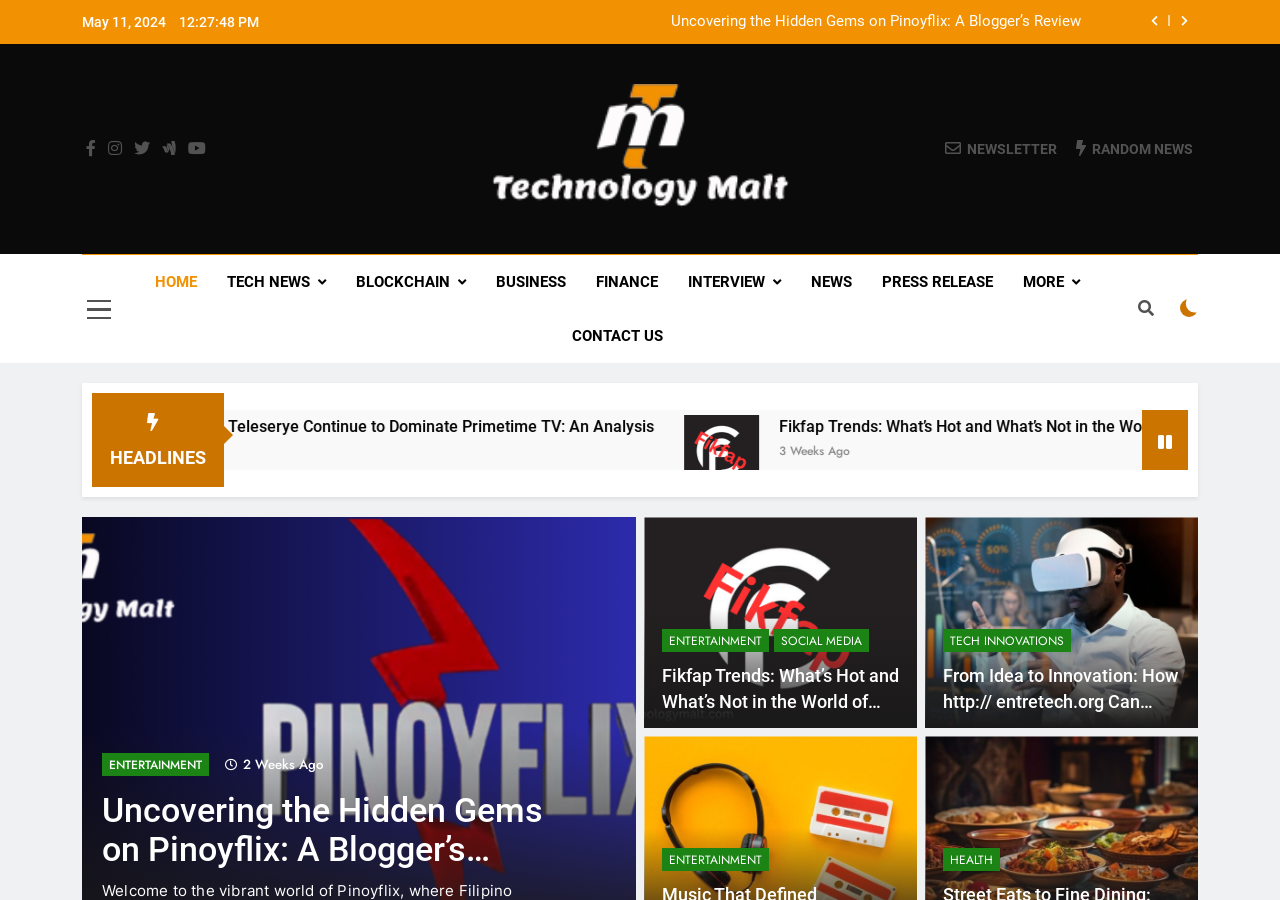Please locate the bounding box coordinates of the element that needs to be clicked to achieve the following instruction: "Click the HOME button". The coordinates should be four float numbers between 0 and 1, i.e., [left, top, right, bottom].

[0.109, 0.284, 0.165, 0.344]